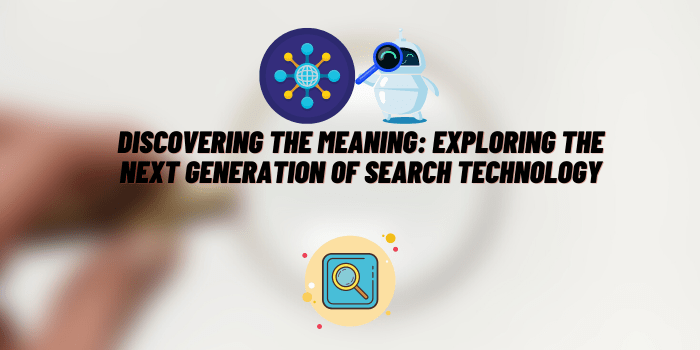Analyze the image and answer the question with as much detail as possible: 
What is the goal of semantic search?

The goal of semantic search is to enhance the relevance and accuracy of search results. This is achieved by promoting the importance of context and meaning, as stated in the caption, which describes semantic search as a revolutionary approach that transcends traditional keyword matching.